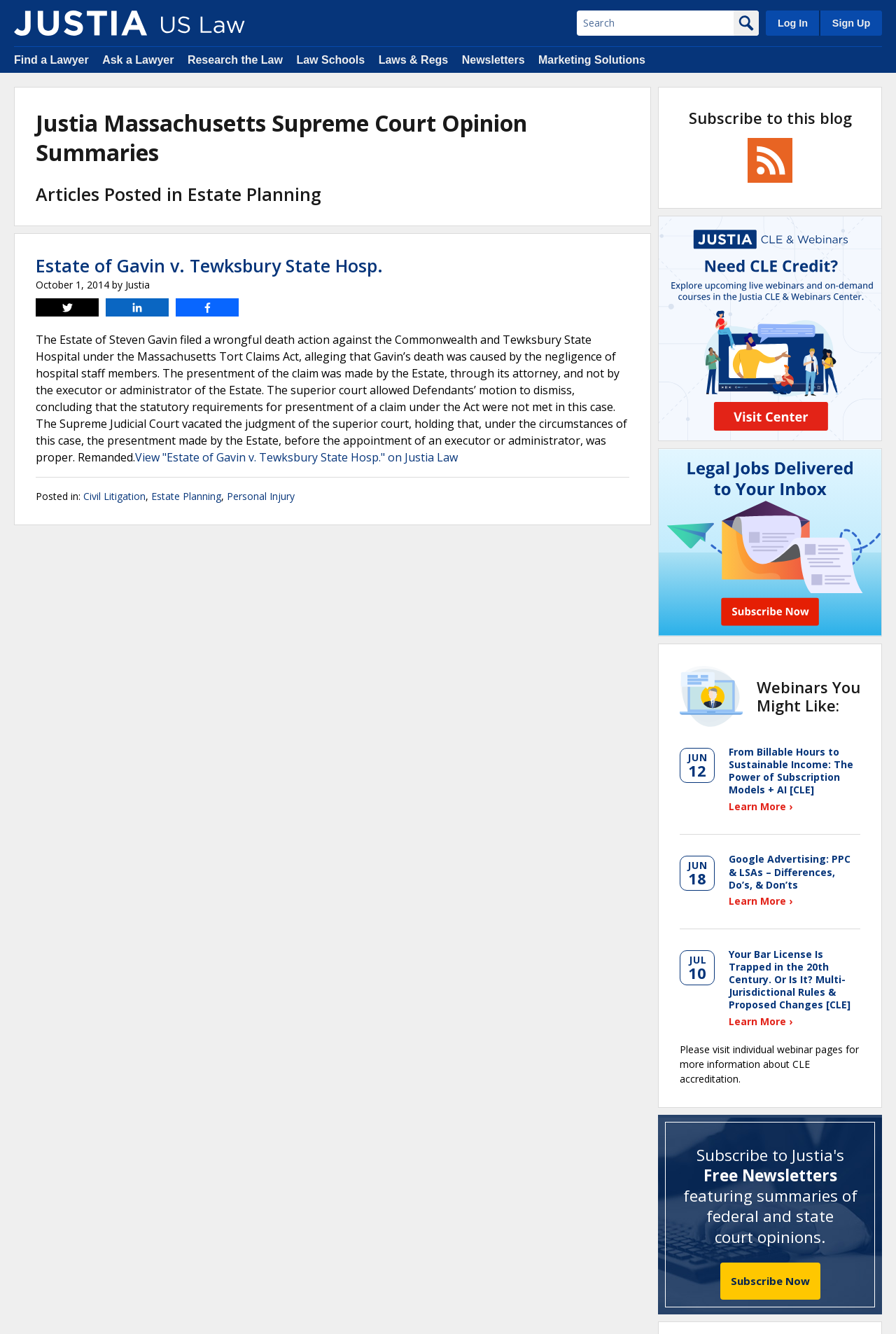Locate the bounding box coordinates of the element that should be clicked to execute the following instruction: "Learn more about the Google Advertising webinar".

[0.813, 0.639, 0.949, 0.668]